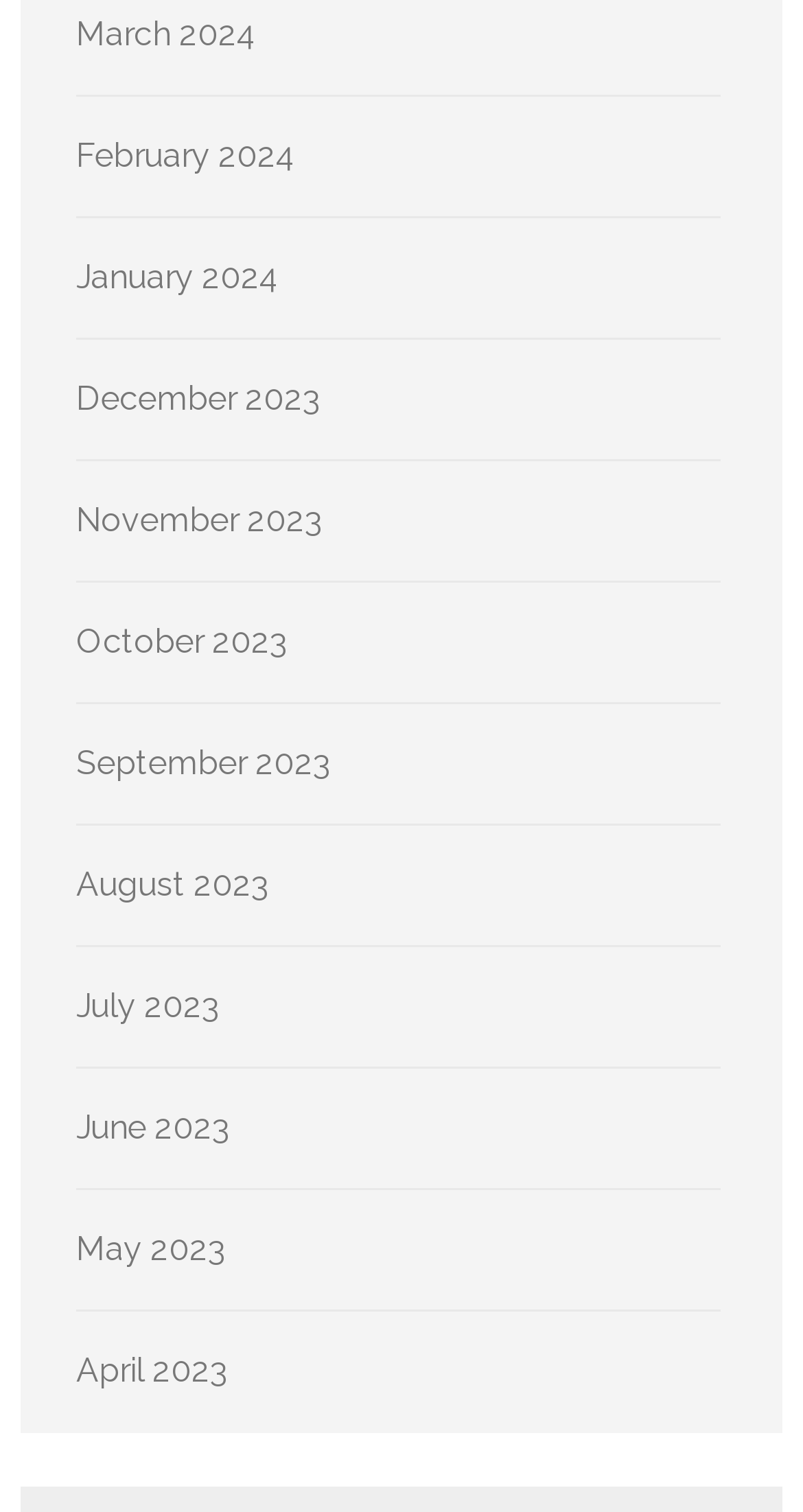Please specify the bounding box coordinates of the clickable region necessary for completing the following instruction: "Browse January 2024". The coordinates must consist of four float numbers between 0 and 1, i.e., [left, top, right, bottom].

[0.095, 0.171, 0.349, 0.197]